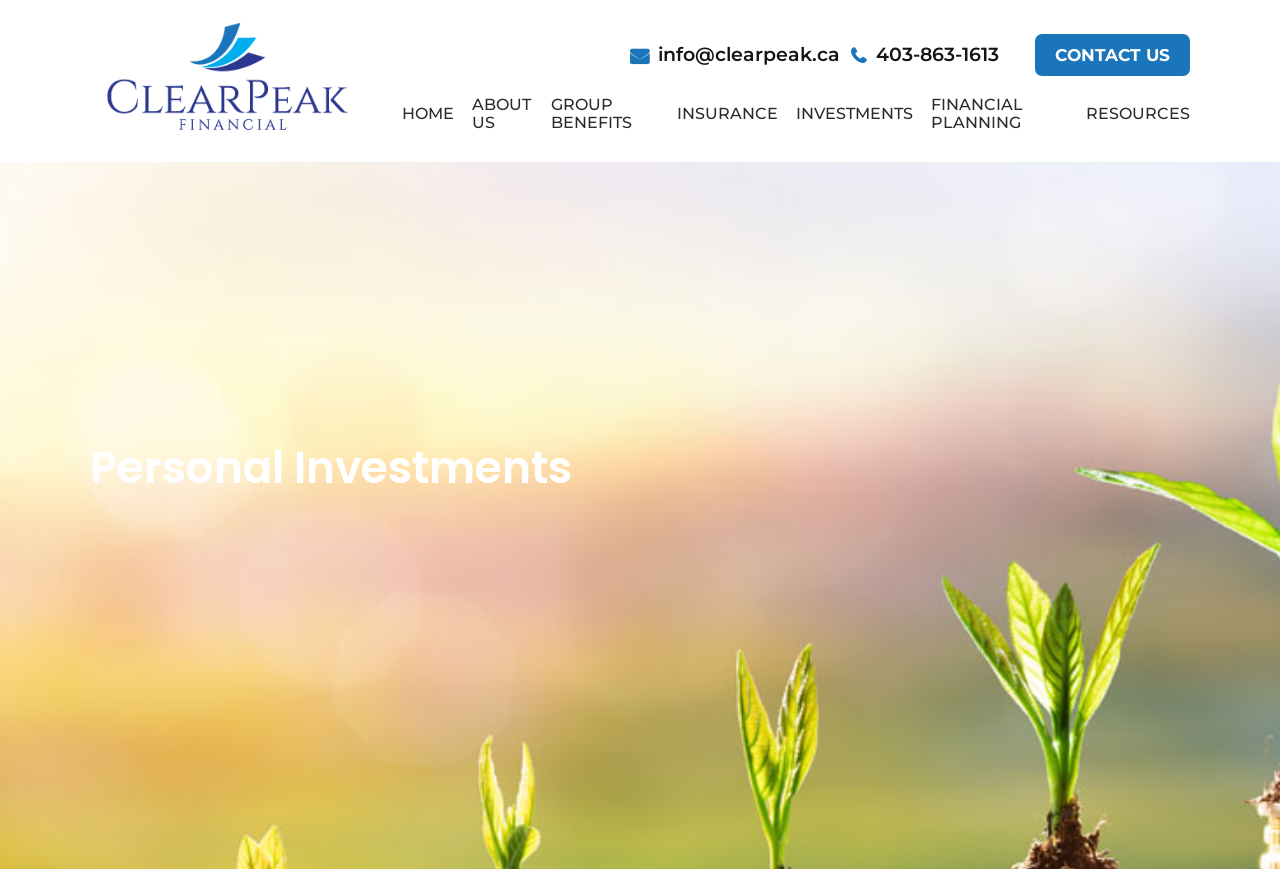Pinpoint the bounding box coordinates for the area that should be clicked to perform the following instruction: "learn about personal investments".

[0.07, 0.501, 0.93, 0.575]